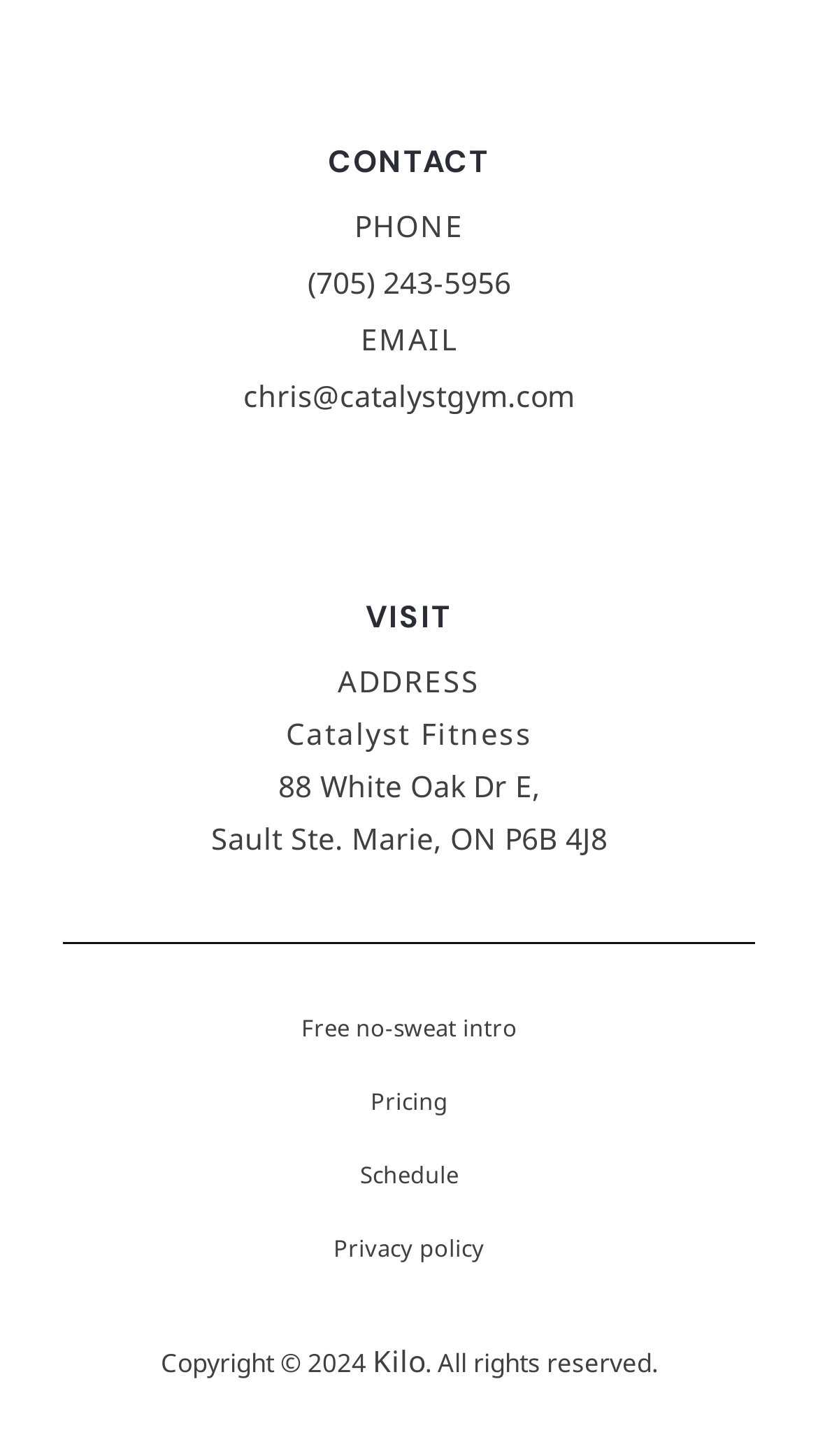Answer the following query concisely with a single word or phrase:
What is the copyright year?

2024